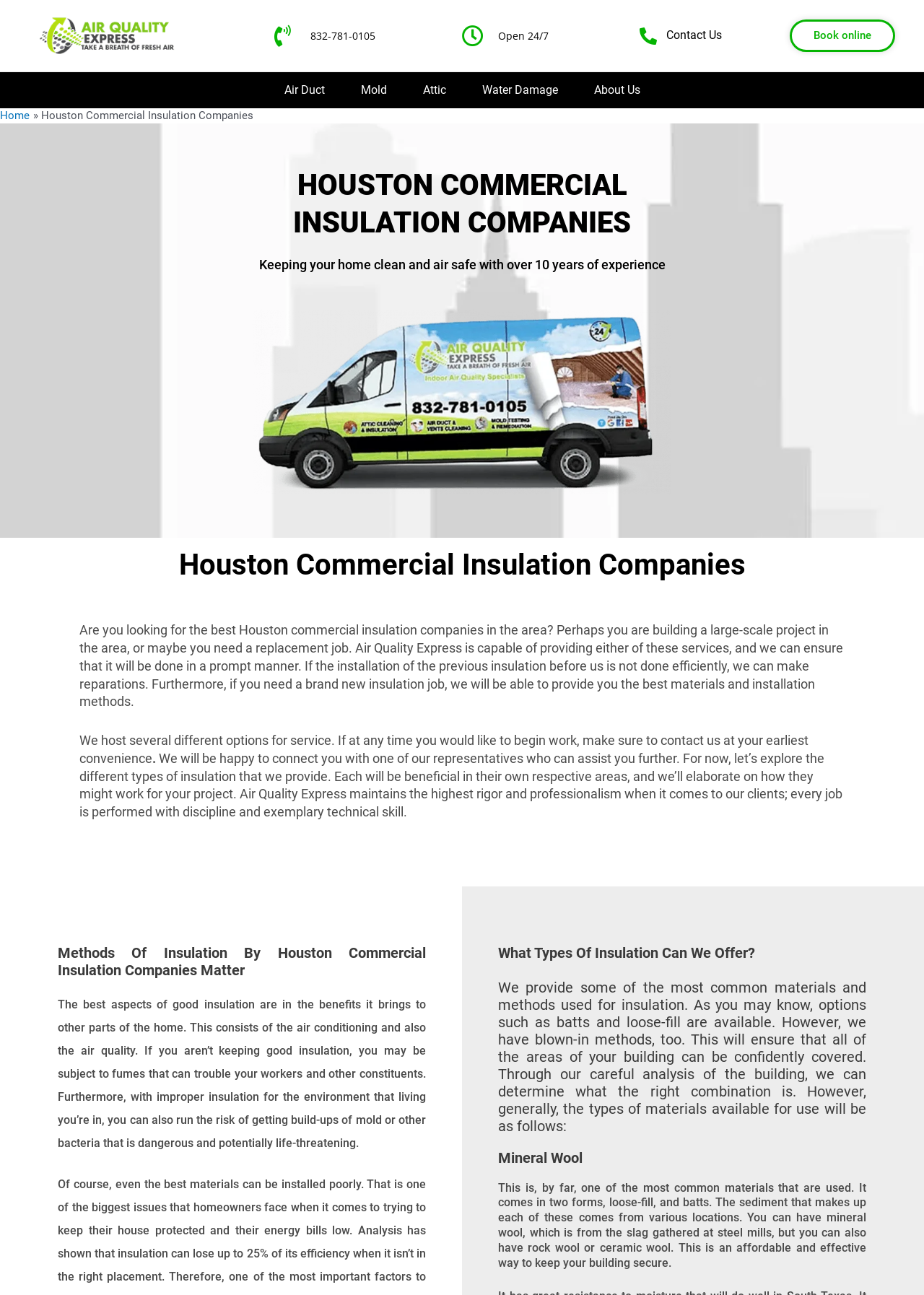Please determine the bounding box coordinates, formatted as (top-left x, top-left y, bottom-right x, bottom-right y), with all values as floating point numbers between 0 and 1. Identify the bounding box of the region described as: Contact Us

[0.688, 0.021, 0.781, 0.035]